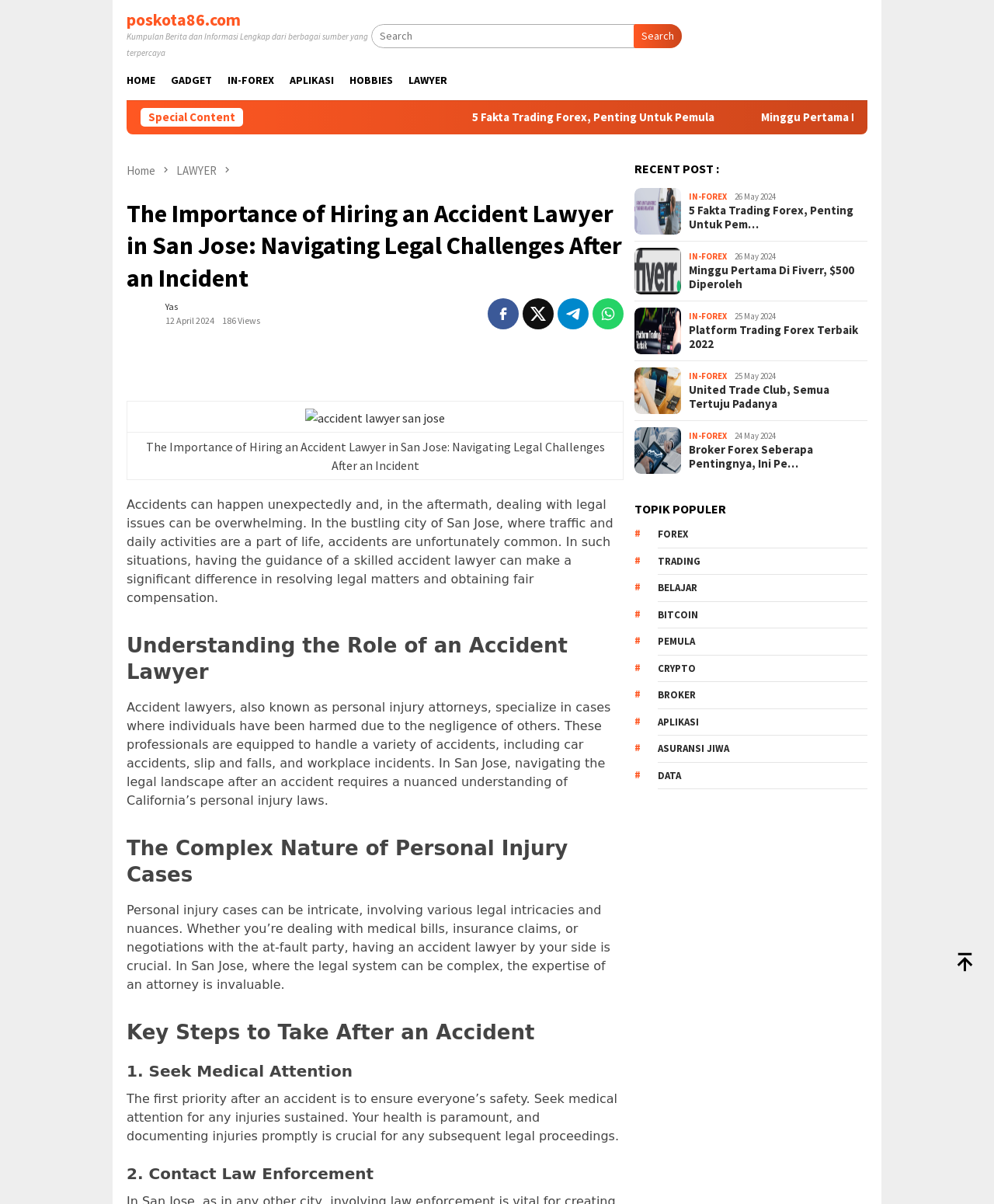Please reply with a single word or brief phrase to the question: 
What is the importance of hiring an accident lawyer?

Navigating legal challenges